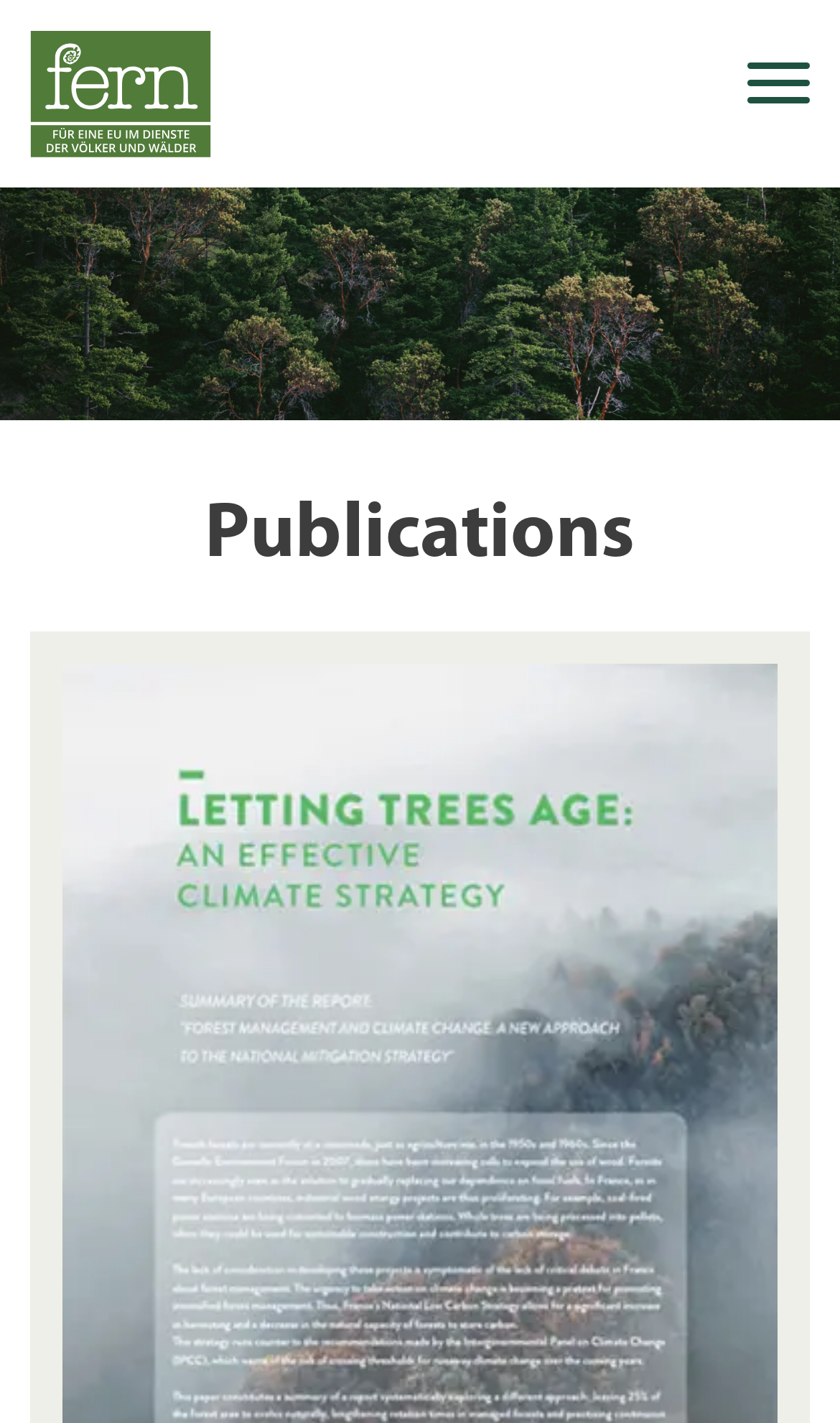Locate the bounding box coordinates of the region to be clicked to comply with the following instruction: "follow on Twitter". The coordinates must be four float numbers between 0 and 1, in the form [left, top, right, bottom].

[0.338, 0.276, 0.434, 0.333]